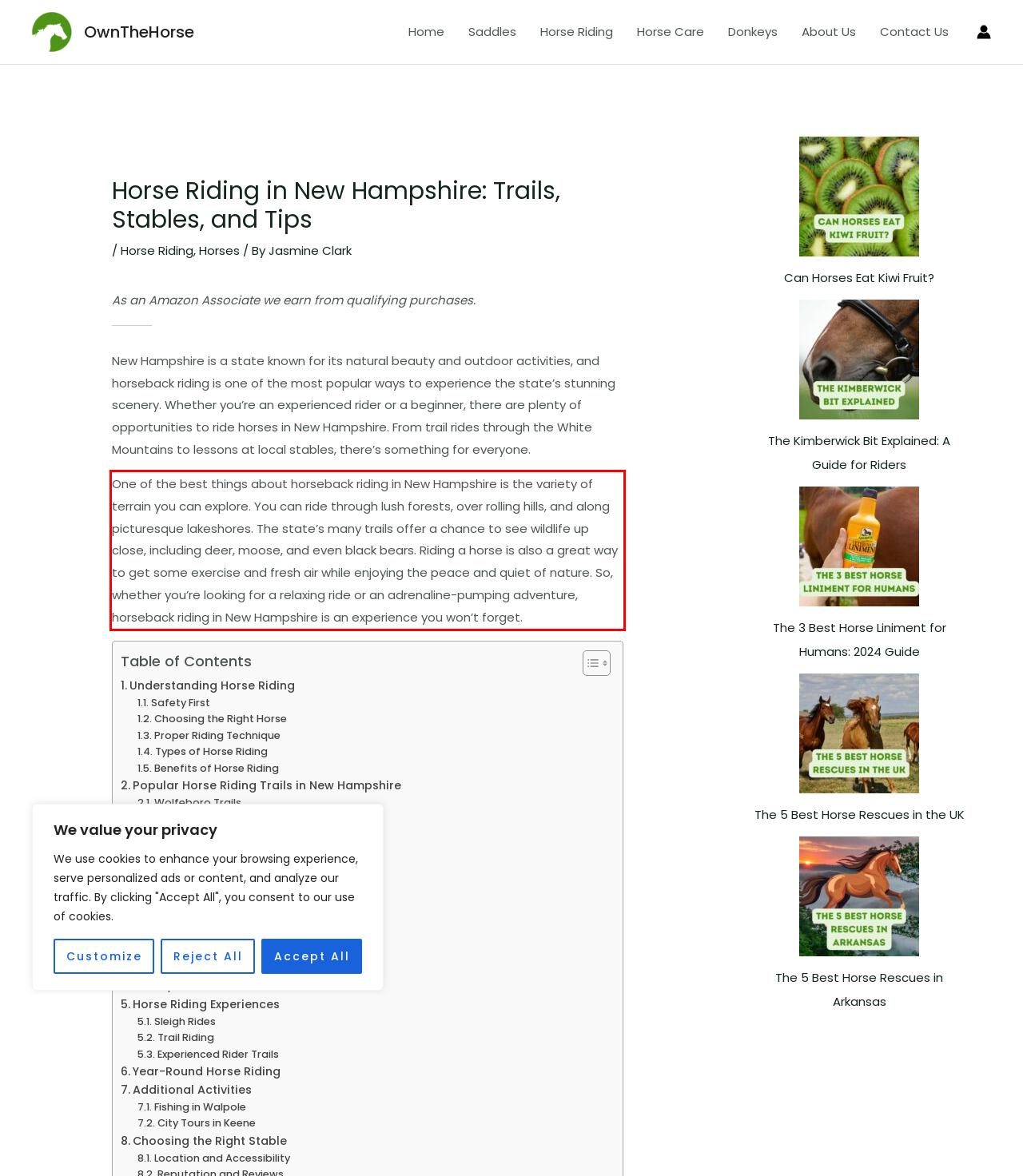Review the webpage screenshot provided, and perform OCR to extract the text from the red bounding box.

One of the best things about horseback riding in New Hampshire is the variety of terrain you can explore. You can ride through lush forests, over rolling hills, and along picturesque lakeshores. The state’s many trails offer a chance to see wildlife up close, including deer, moose, and even black bears. Riding a horse is also a great way to get some exercise and fresh air while enjoying the peace and quiet of nature. So, whether you’re looking for a relaxing ride or an adrenaline-pumping adventure, horseback riding in New Hampshire is an experience you won’t forget.